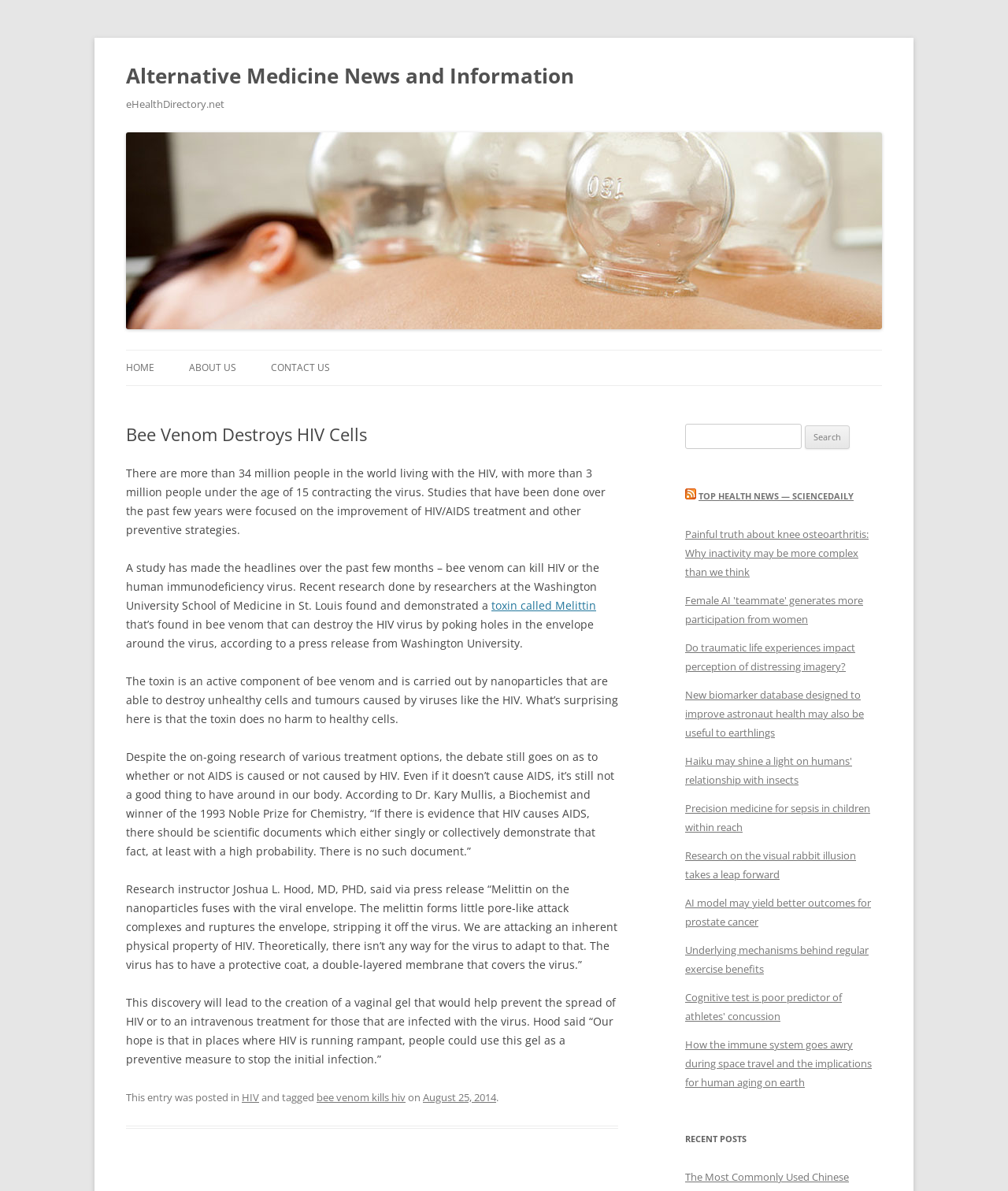Identify the main heading from the webpage and provide its text content.

Alternative Medicine News and Information